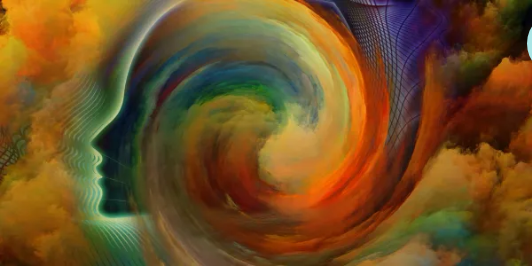Explain the image with as much detail as possible.

This captivating image visually represents the concept of hypnosis, featuring a swirling pattern of vibrant colors and ethereal forms. At the center, a profile of a human face emerges from the tumultuous swirl, symbolizing deep contemplation and the exploration of the mind. The background is filled with dynamic hues of orange, green, and blue, creating a sense of movement and transformation, akin to a journey into the subconscious. This artistic depiction encapsulates the essence of hypnosis as a profound experience of relaxation and introspection, inviting viewers to reflect on the transformative power of the mind.